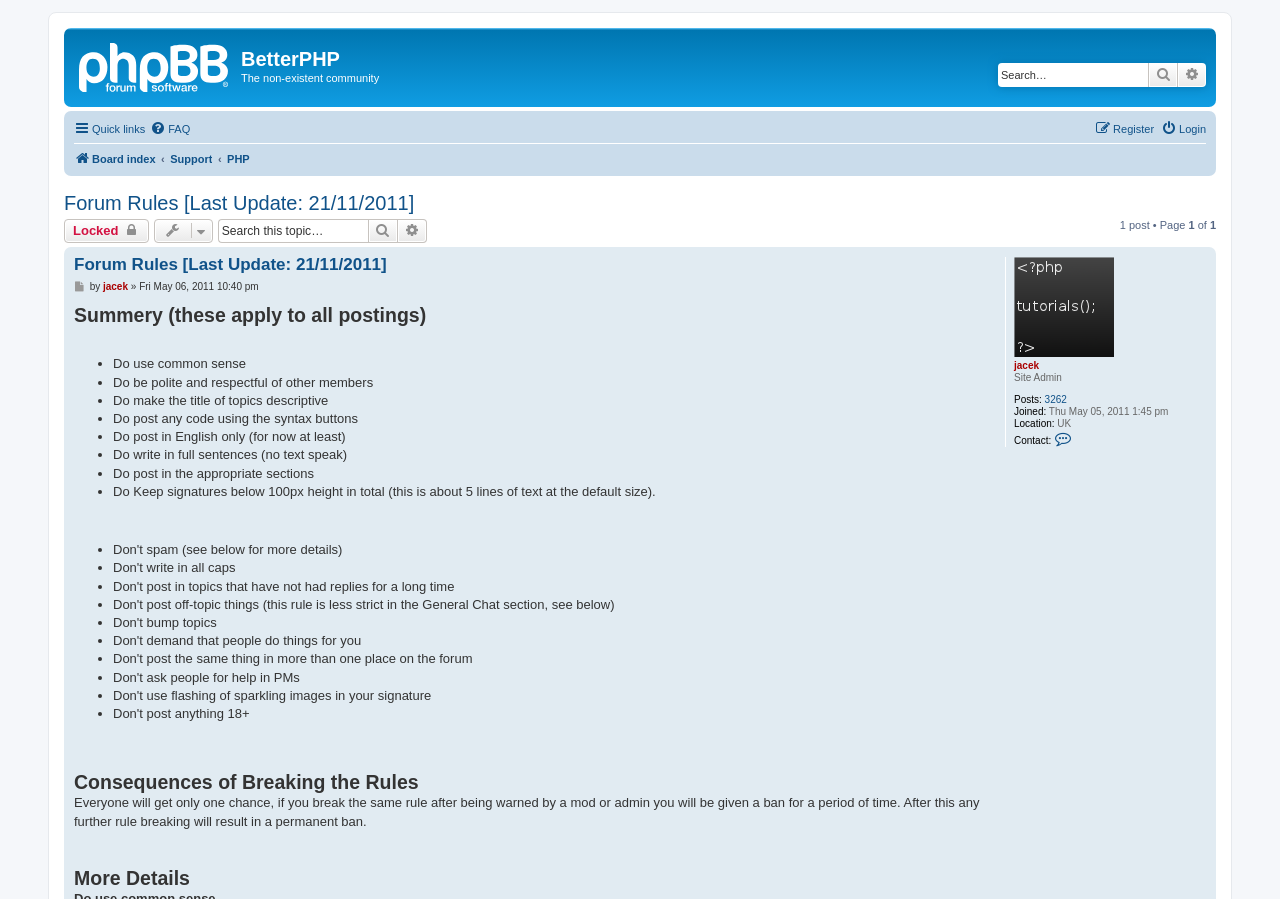Determine the bounding box coordinates (top-left x, top-left y, bottom-right x, bottom-right y) of the UI element described in the following text: parent_node: BetterPHP title="Board index"

[0.054, 0.037, 0.188, 0.108]